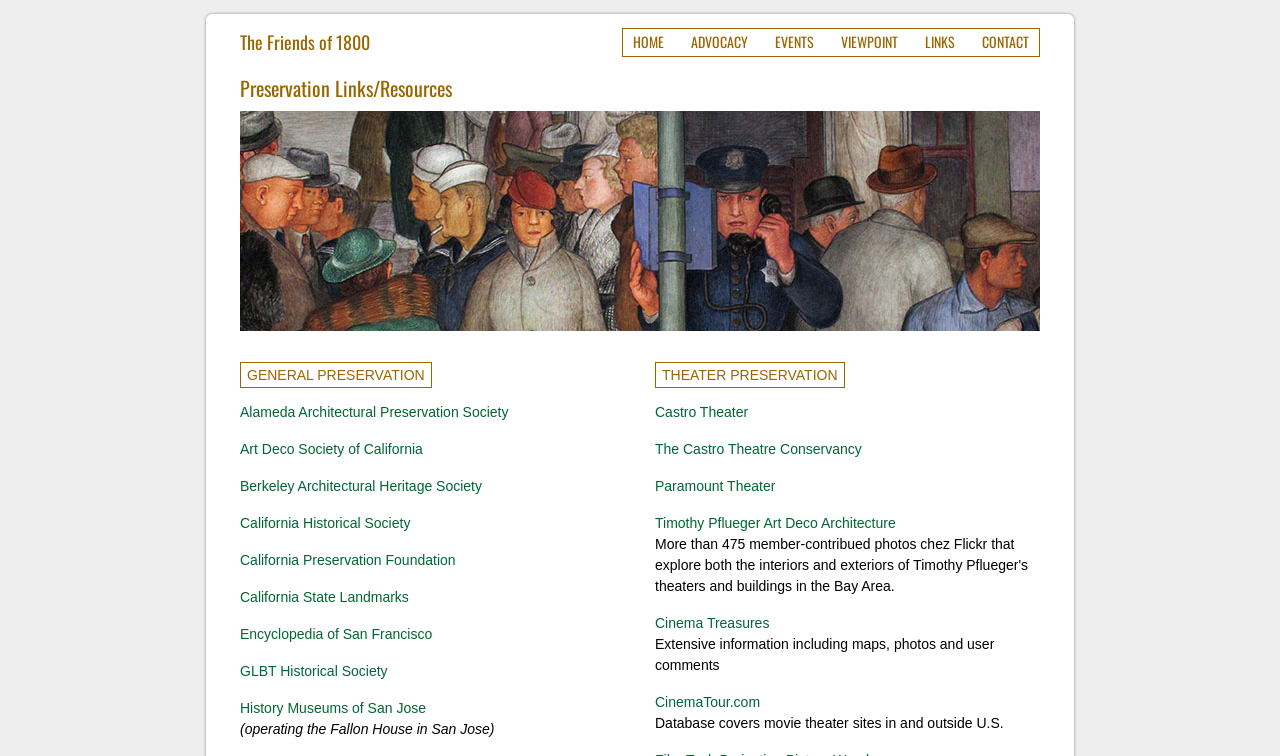Answer this question in one word or a short phrase: What is the purpose of the 'VIEWPOINT' link?

Unknown